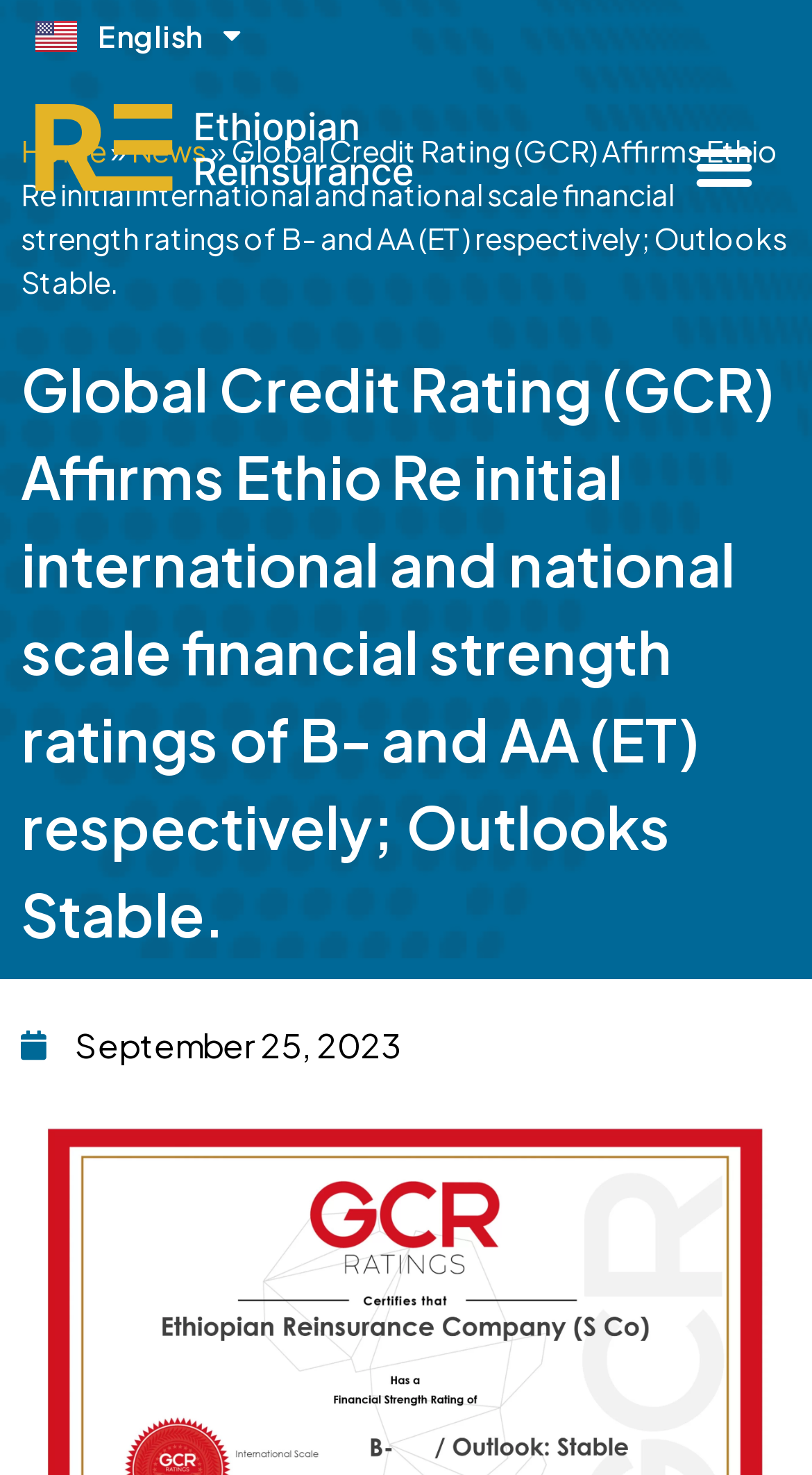How many main menu items are there?
Based on the image, please offer an in-depth response to the question.

I found two main menu items on the top of the webpage, which are 'Home' and 'News', indicated by the links with the corresponding text.